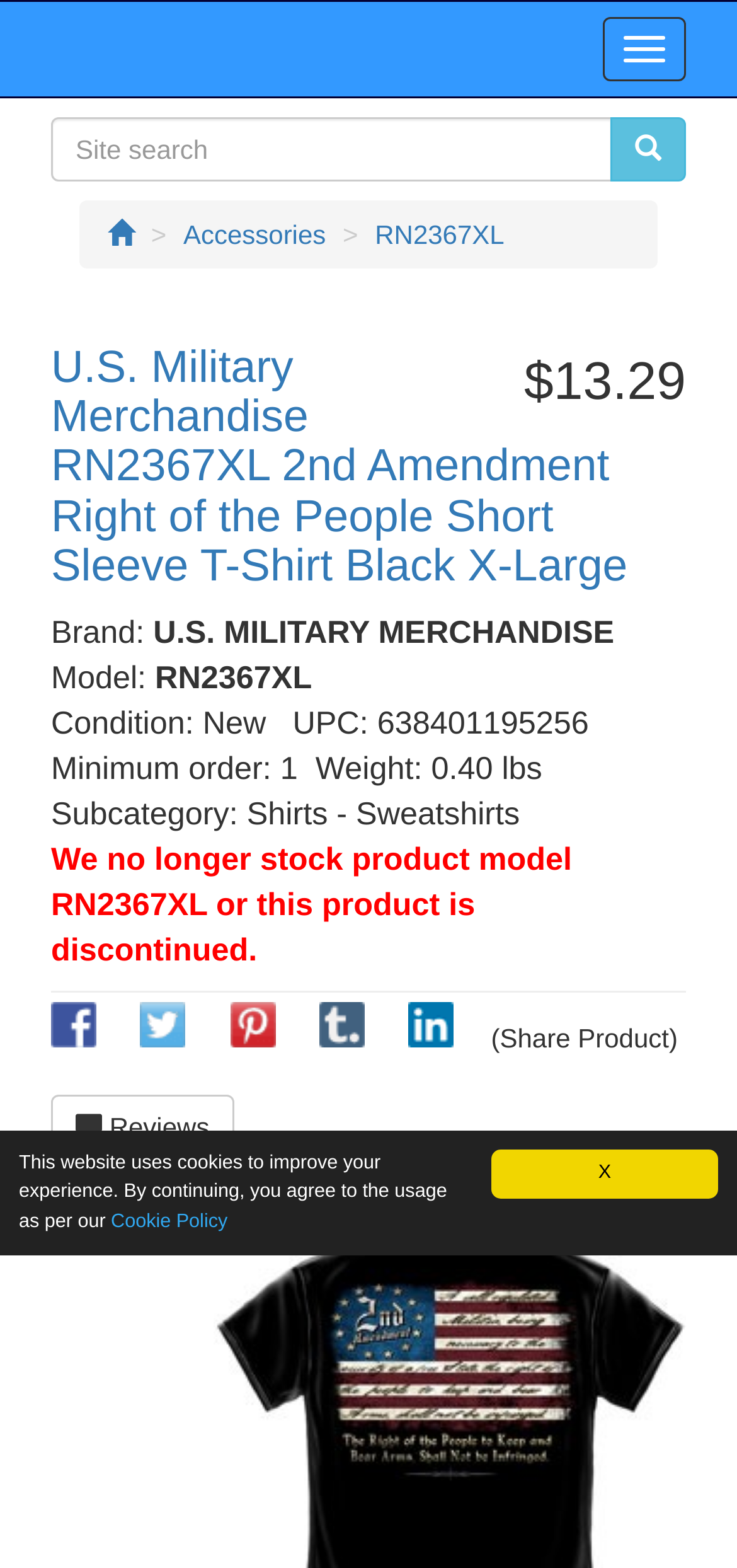Answer the question below using just one word or a short phrase: 
What is the brand of the product?

U.S. MILITARY MERCHANDISE